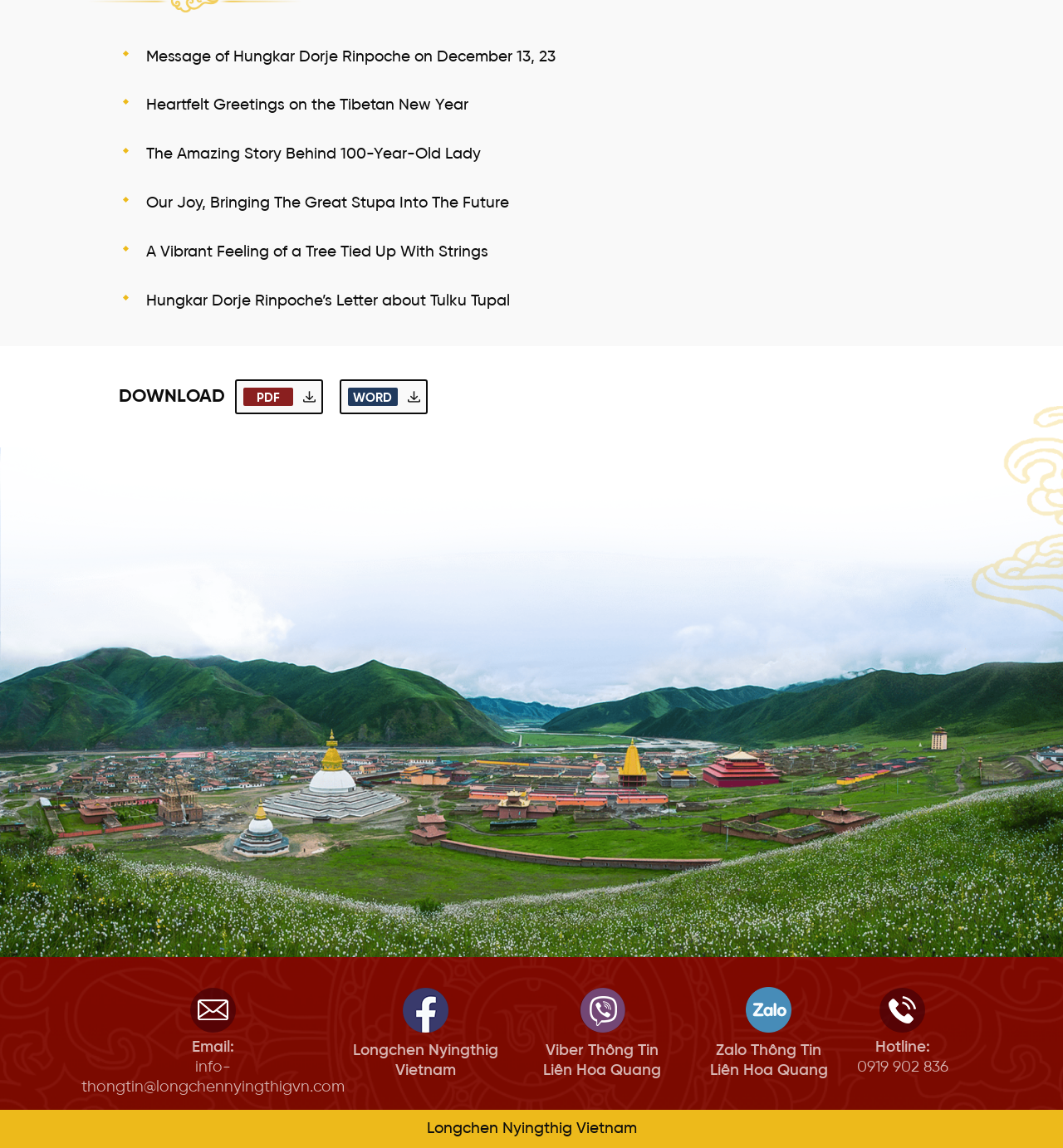What type of content is available for download?
Provide a thorough and detailed answer to the question.

The webpage has links to download content in PDF and WORD formats, as indicated by the 'DOWNLOAD' button and the 'PDF' and 'WORD' text next to it.